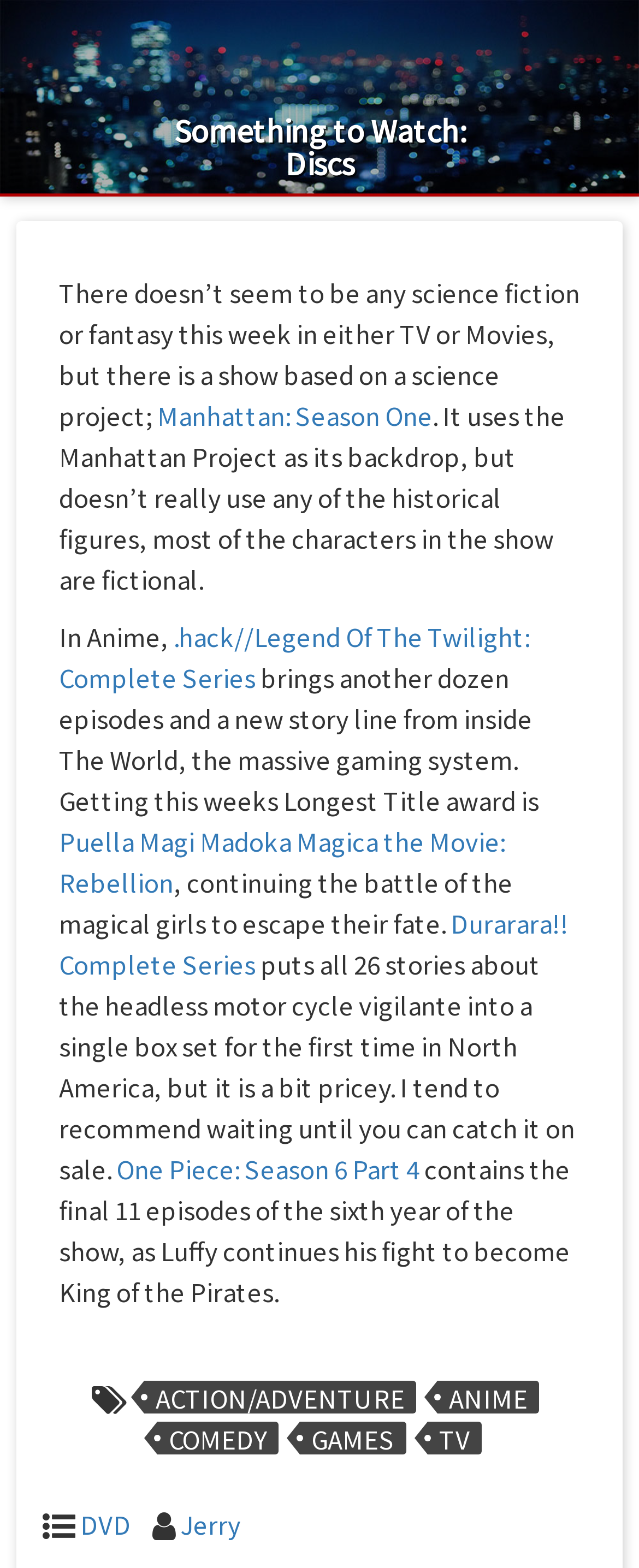Respond to the question below with a single word or phrase: How many links are there in the webpage?

9